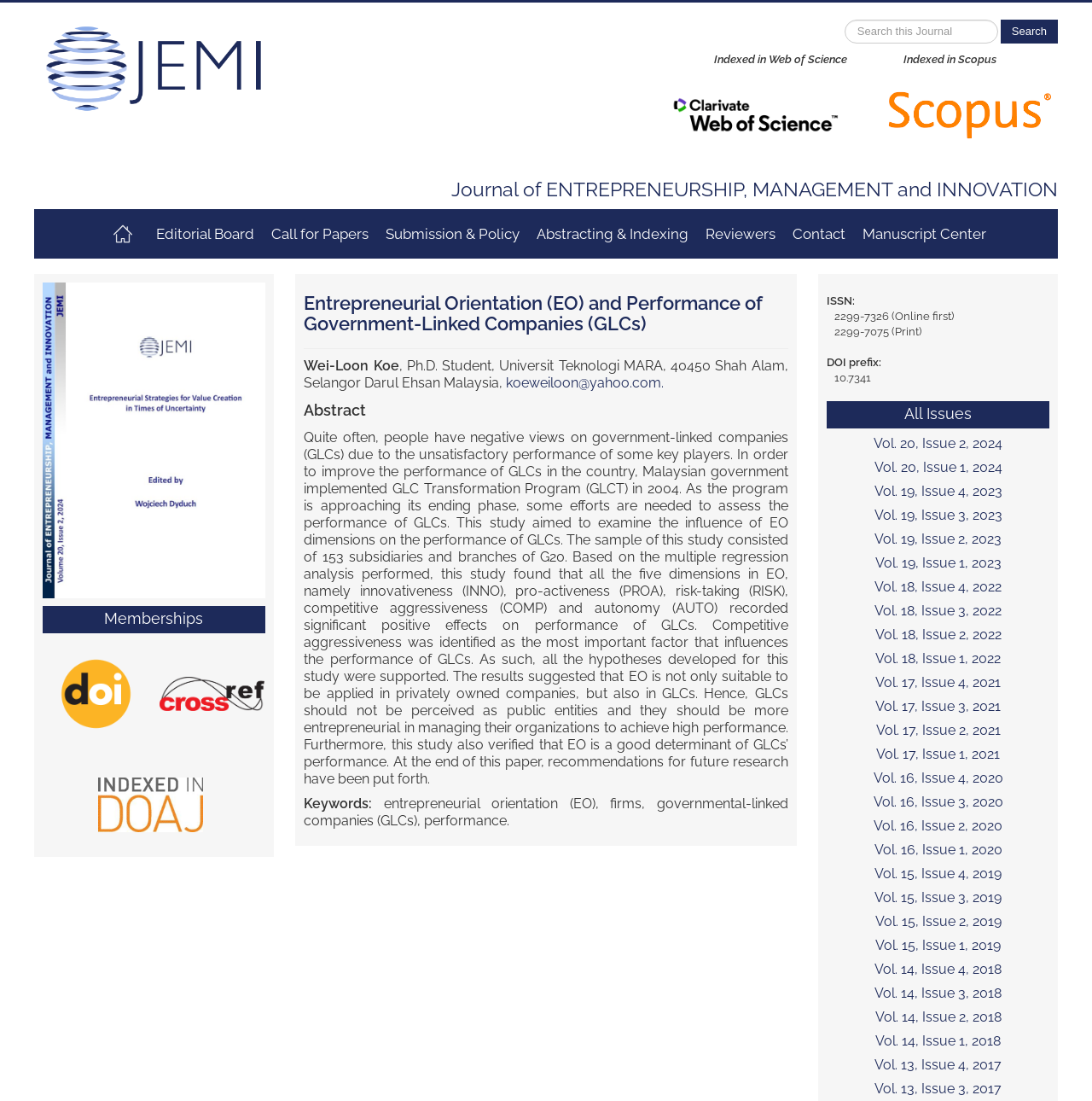Give a one-word or short phrase answer to the question: 
What is the ISSN of the journal?

2299-7326 (Online first), 2299-7075 (Print)